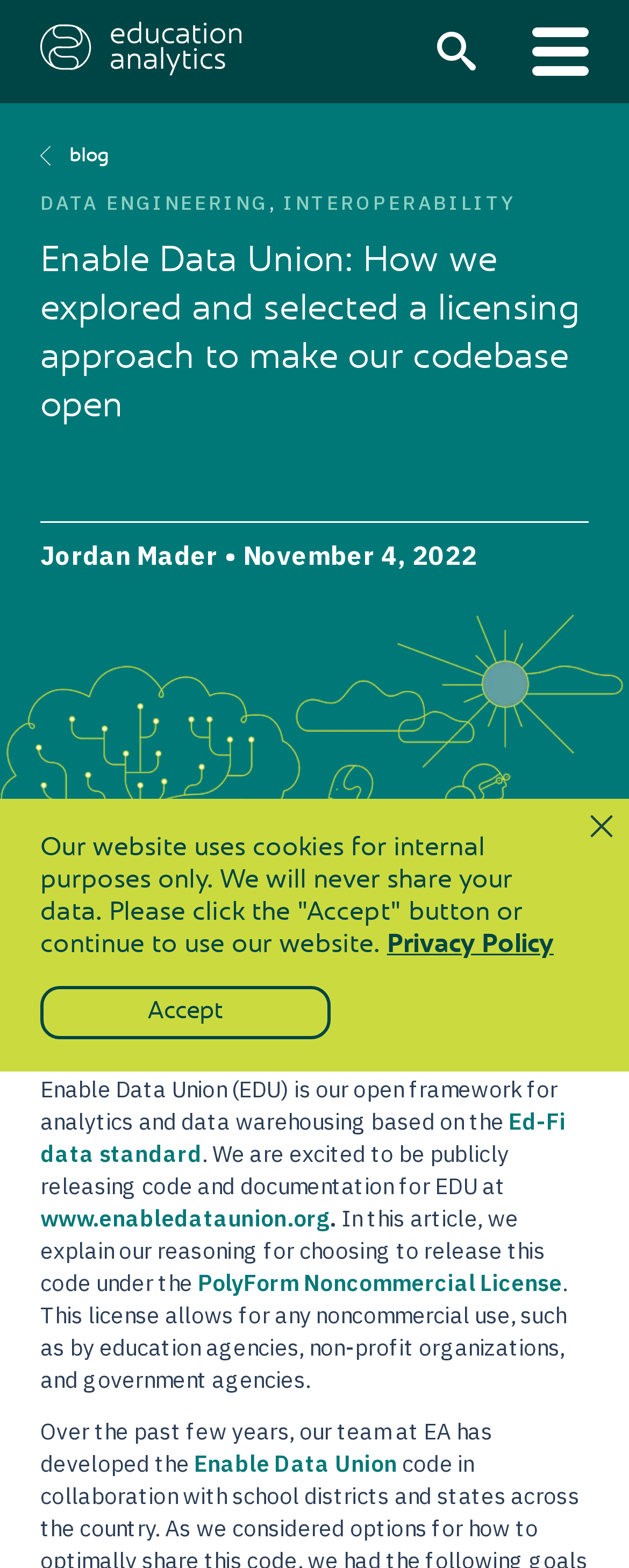What is the name of the framework?
From the details in the image, provide a complete and detailed answer to the question.

I found the answer by looking at the text content of the webpage, specifically the sentence 'Enable Data Union (EDU) is our open framework for analytics and data warehousing based on the Ed-Fi data standard.' which indicates that Enable Data Union is the name of the framework.